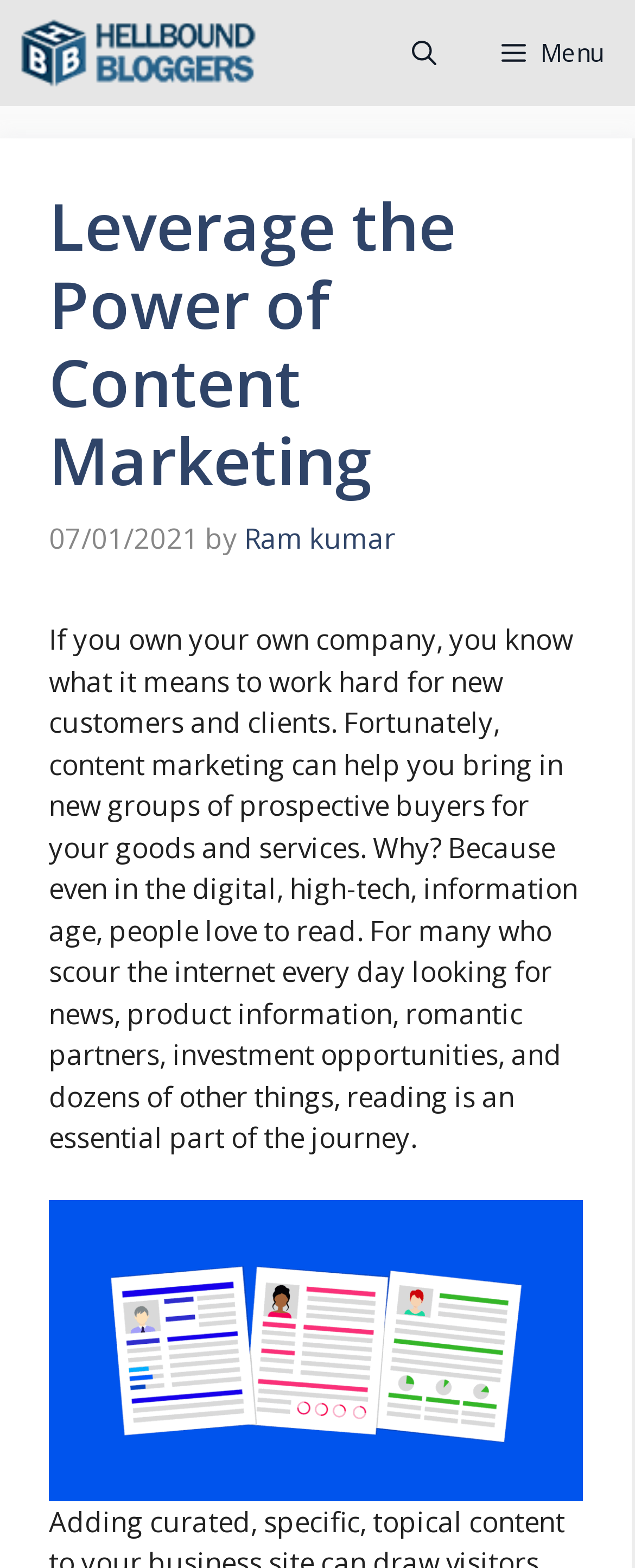Respond to the following question using a concise word or phrase: 
What is the format of the content?

Text with an image